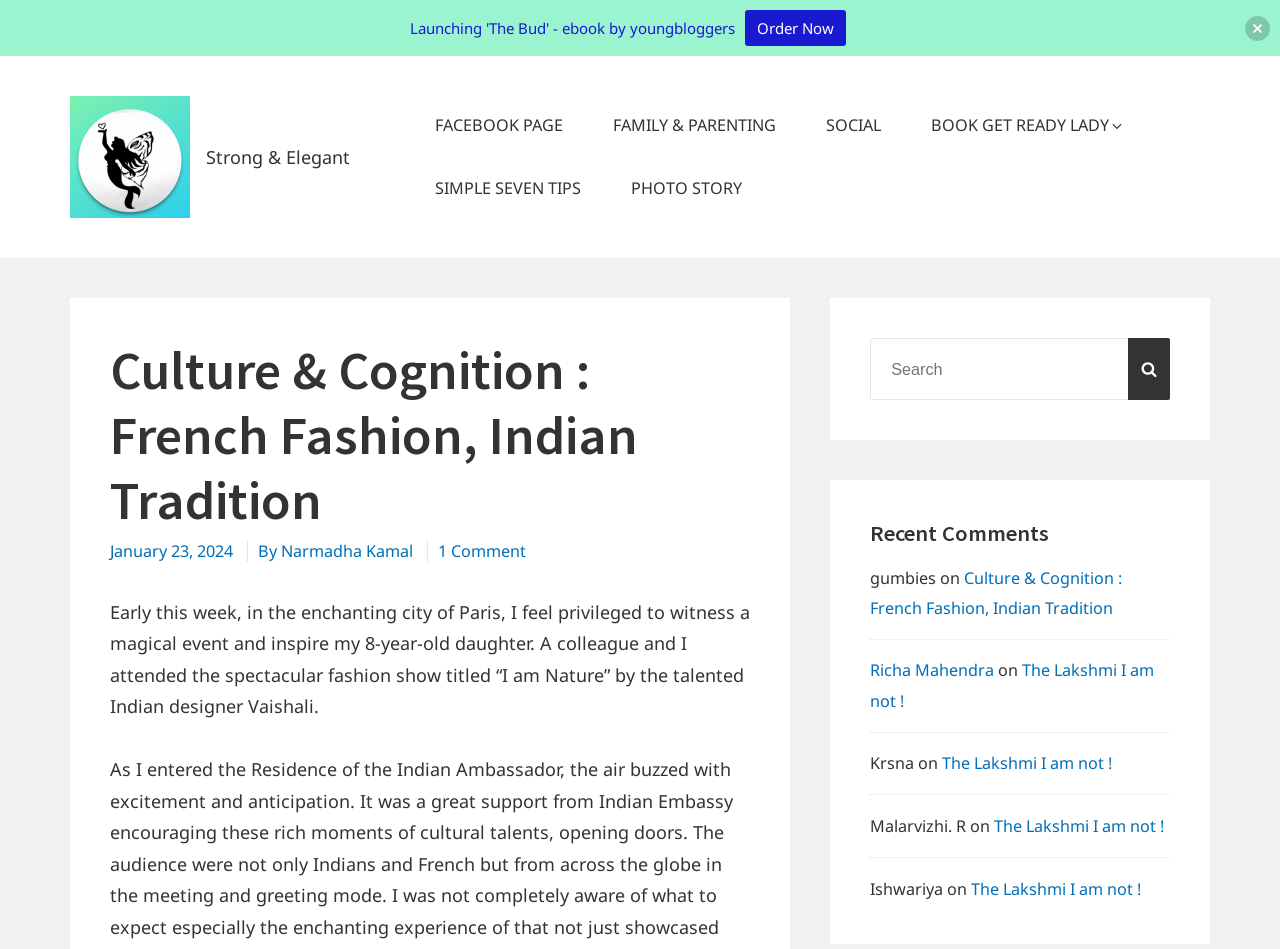Answer the following inquiry with a single word or phrase:
How many links are there in the header menu?

5